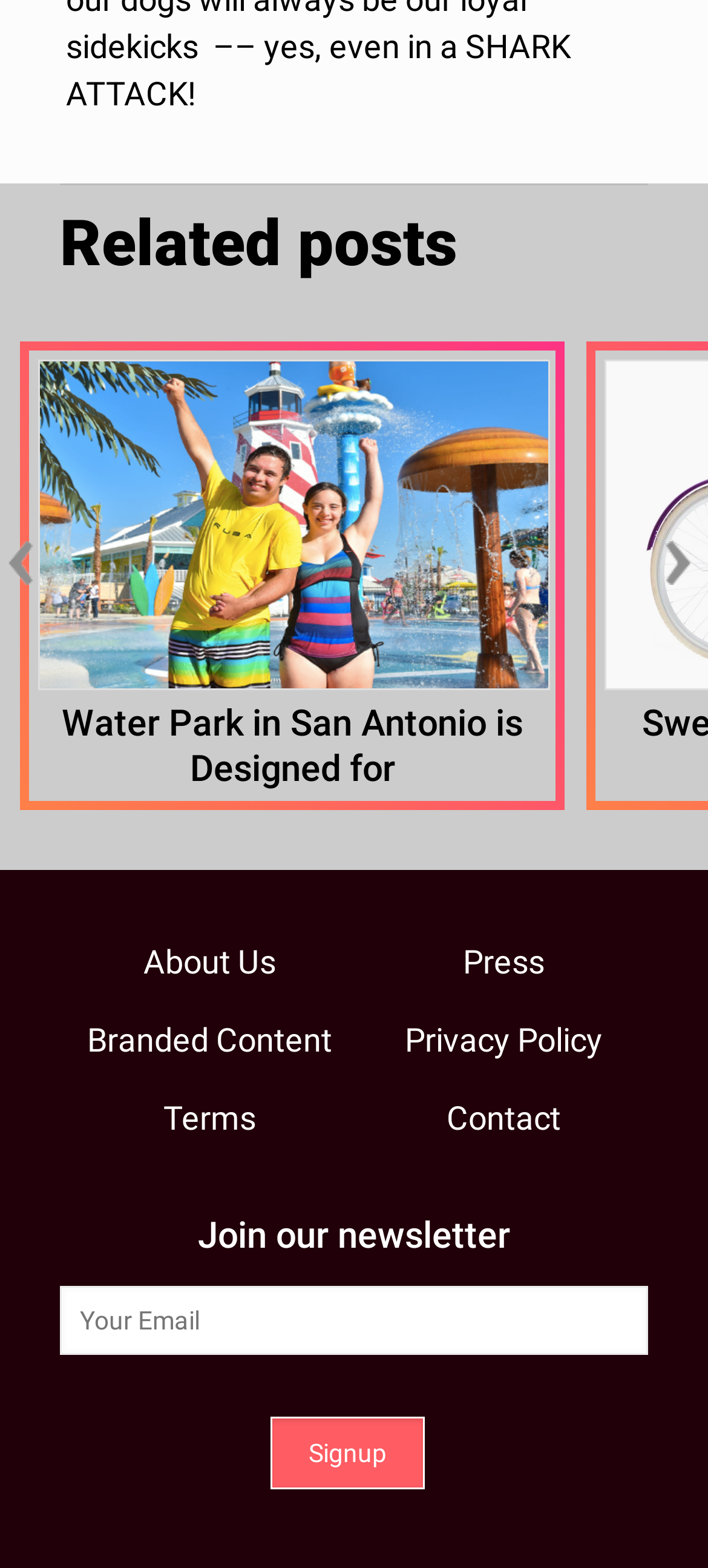Identify the bounding box for the described UI element. Provide the coordinates in (top-left x, top-left y, bottom-right x, bottom-right y) format with values ranging from 0 to 1: Terms

[0.085, 0.689, 0.5, 0.739]